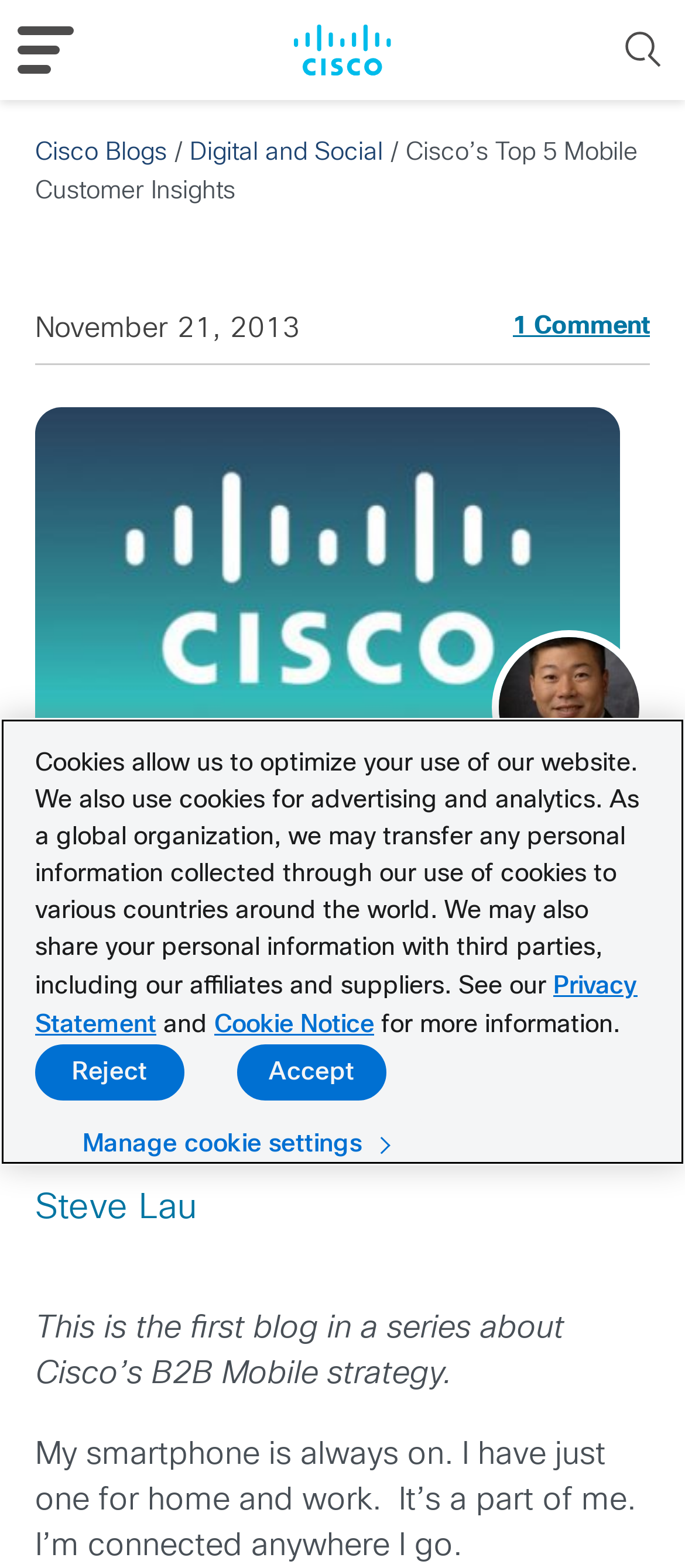Find the bounding box coordinates for the area that should be clicked to accomplish the instruction: "Open the MENU".

[0.026, 0.017, 0.108, 0.047]